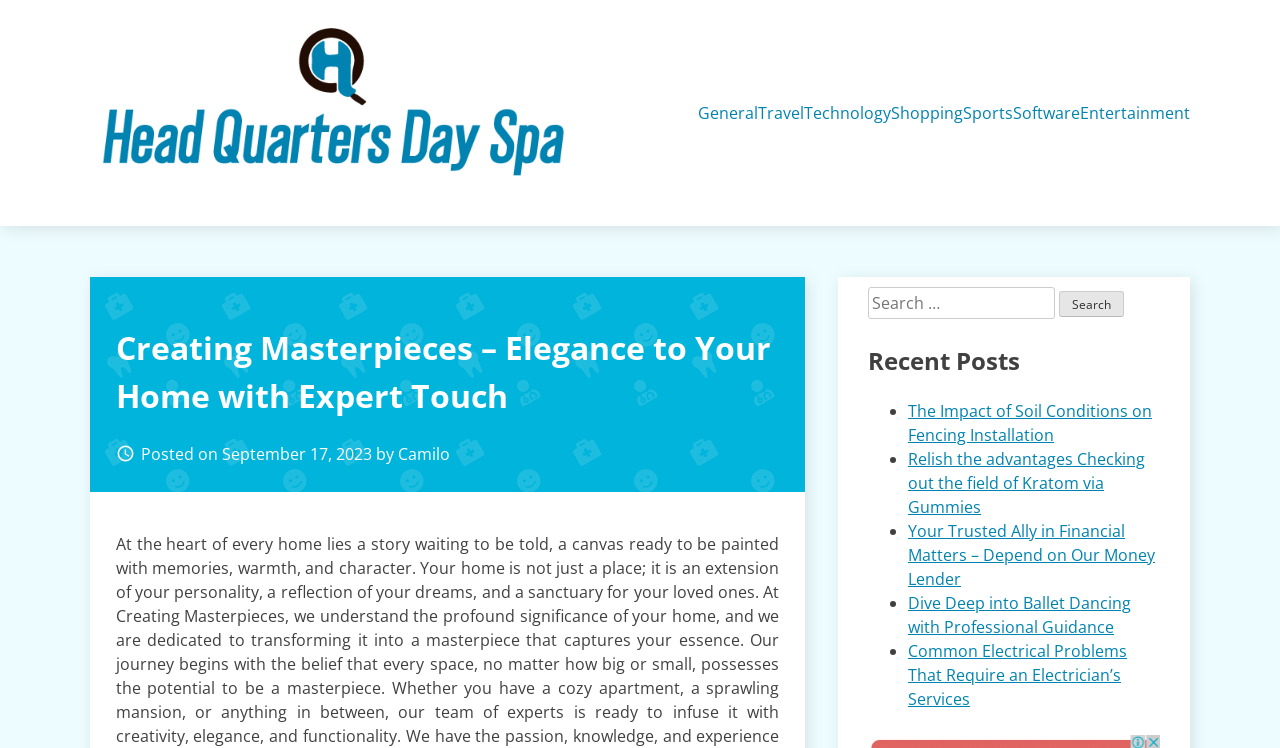Carefully examine the image and provide an in-depth answer to the question: What is the name of the day spa?

The name of the day spa can be found in the top-left corner of the webpage, where it is written as 'Head Quarters Day Spa' in a link format.